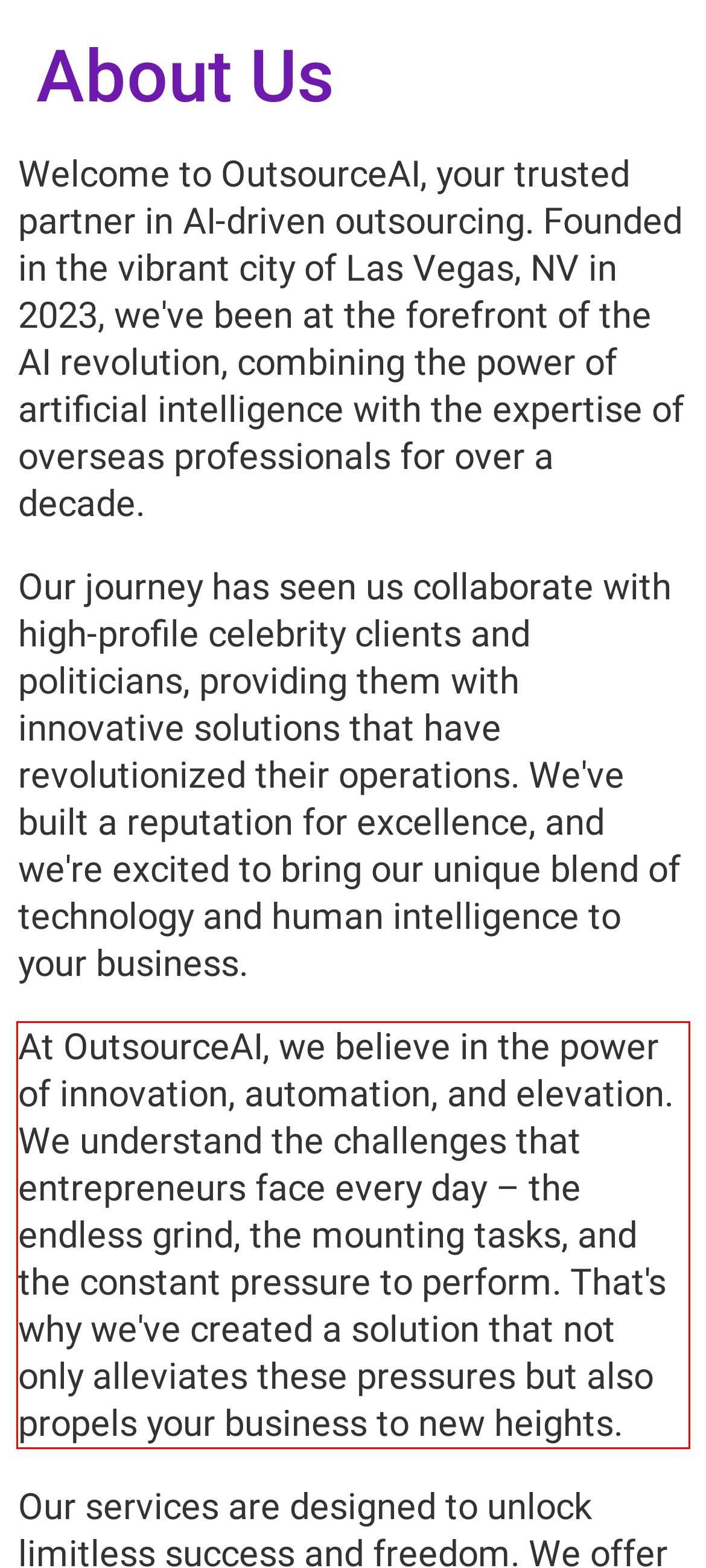Inspect the webpage screenshot that has a red bounding box and use OCR technology to read and display the text inside the red bounding box.

At OutsourceAI, we believe in the power of innovation, automation, and elevation. We understand the challenges that entrepreneurs face every day – the endless grind, the mounting tasks, and the constant pressure to perform. That's why we've created a solution that not only alleviates these pressures but also propels your business to new heights.